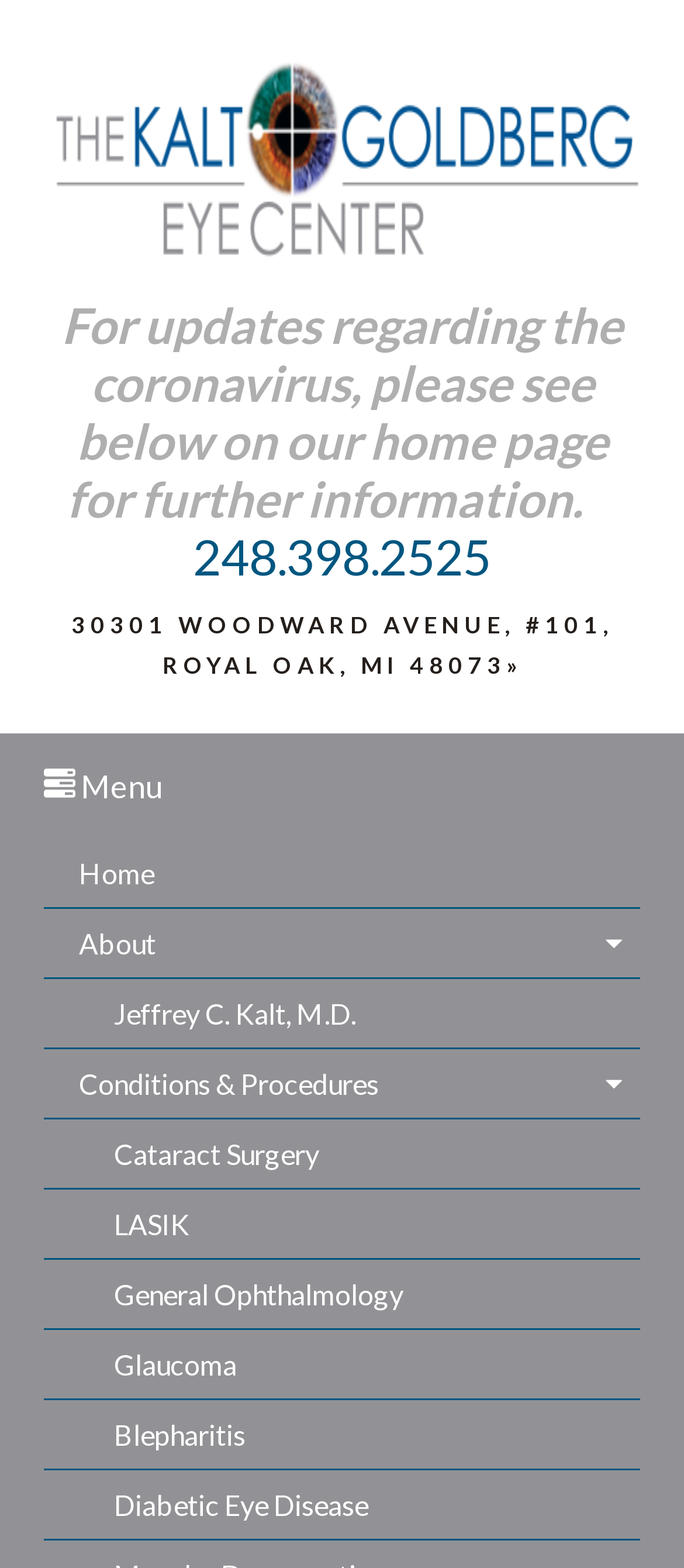Please answer the following question using a single word or phrase: 
What is the phone number of the eye center?

248.398.2525